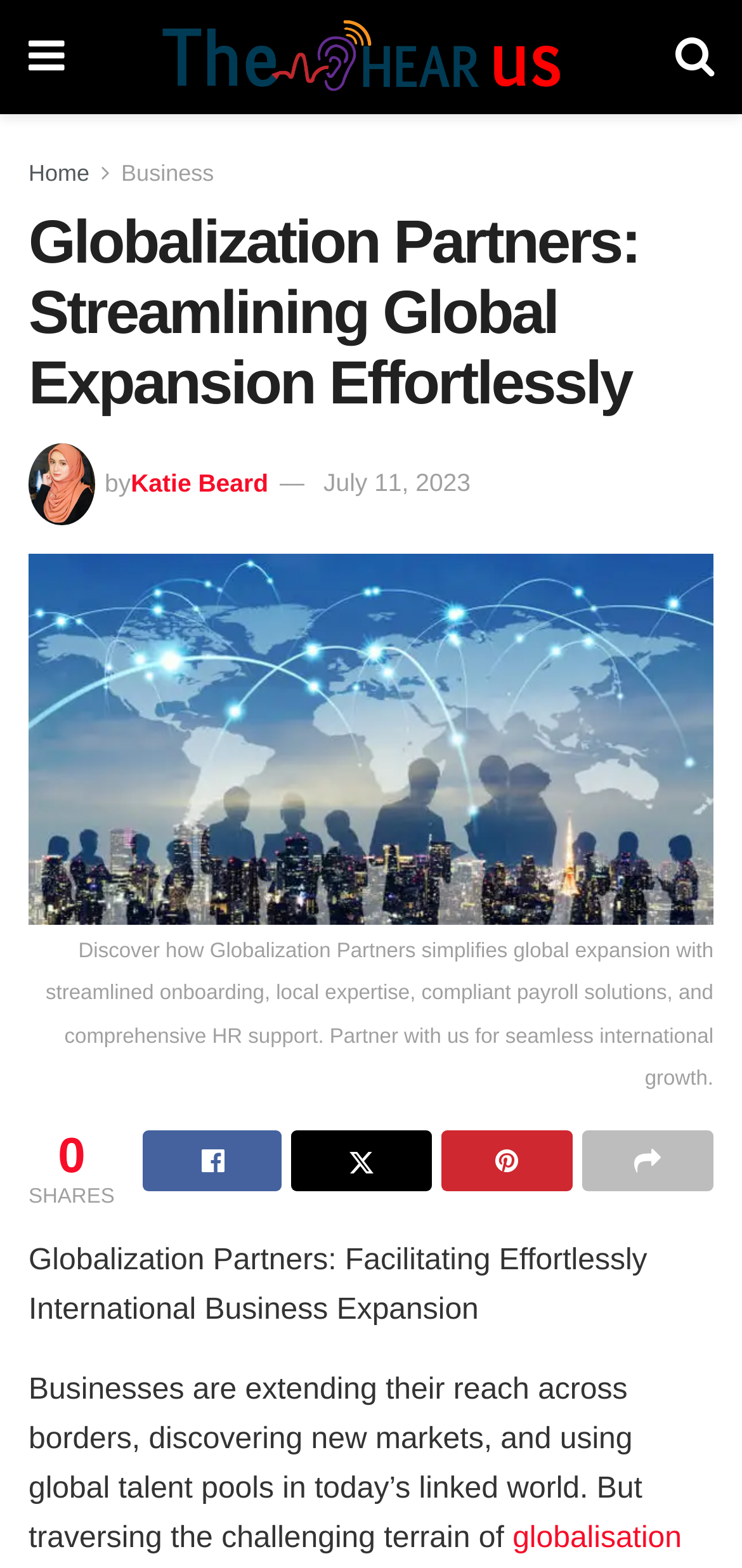What is the purpose of Globalization Partners?
Please answer using one word or phrase, based on the screenshot.

Simplifying global expansion